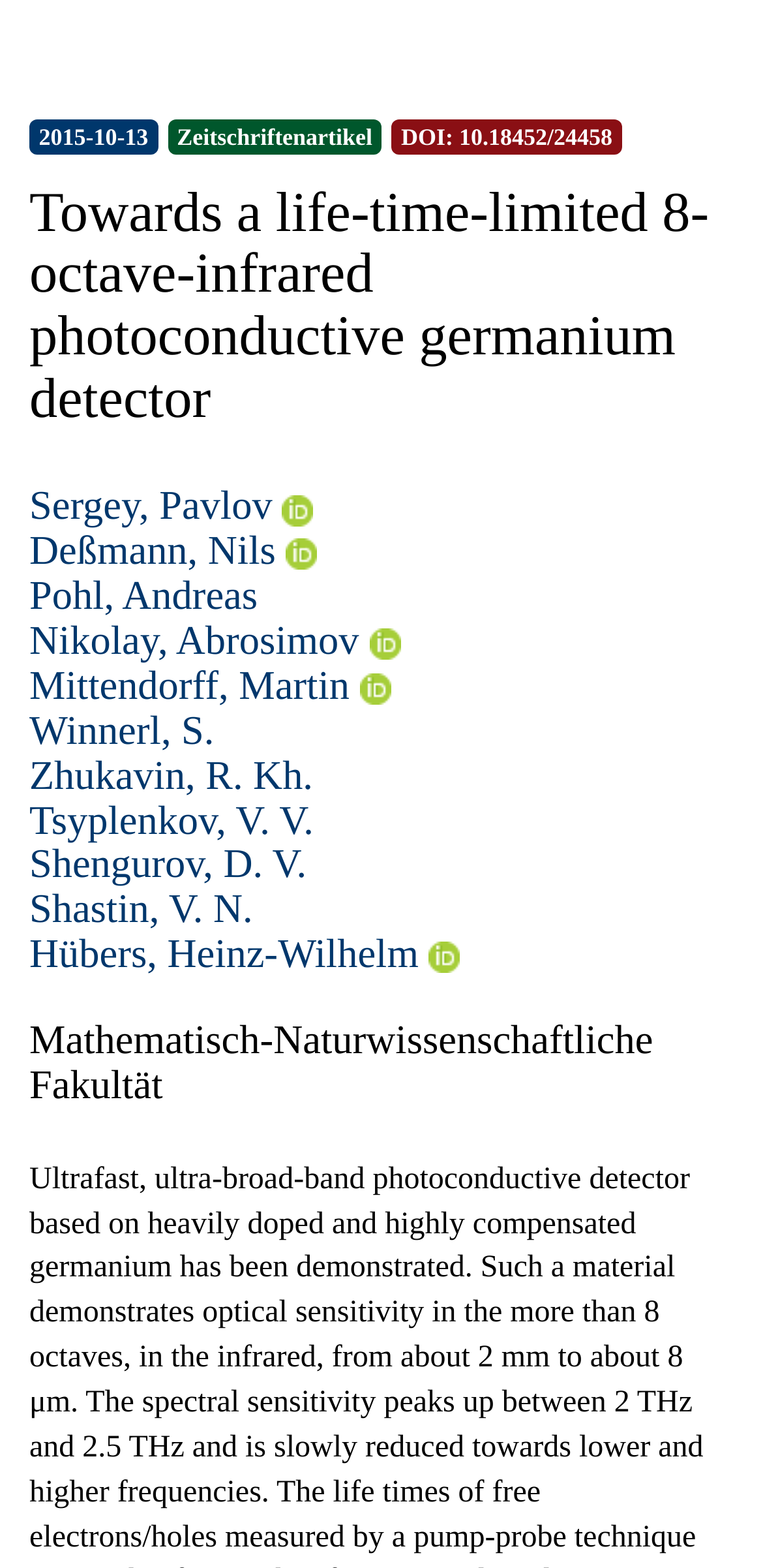Locate the bounding box of the UI element defined by this description: "parent_node: Nikolay, Abrosimov". The coordinates should be given as four float numbers between 0 and 1, formatted as [left, top, right, bottom].

[0.471, 0.395, 0.525, 0.423]